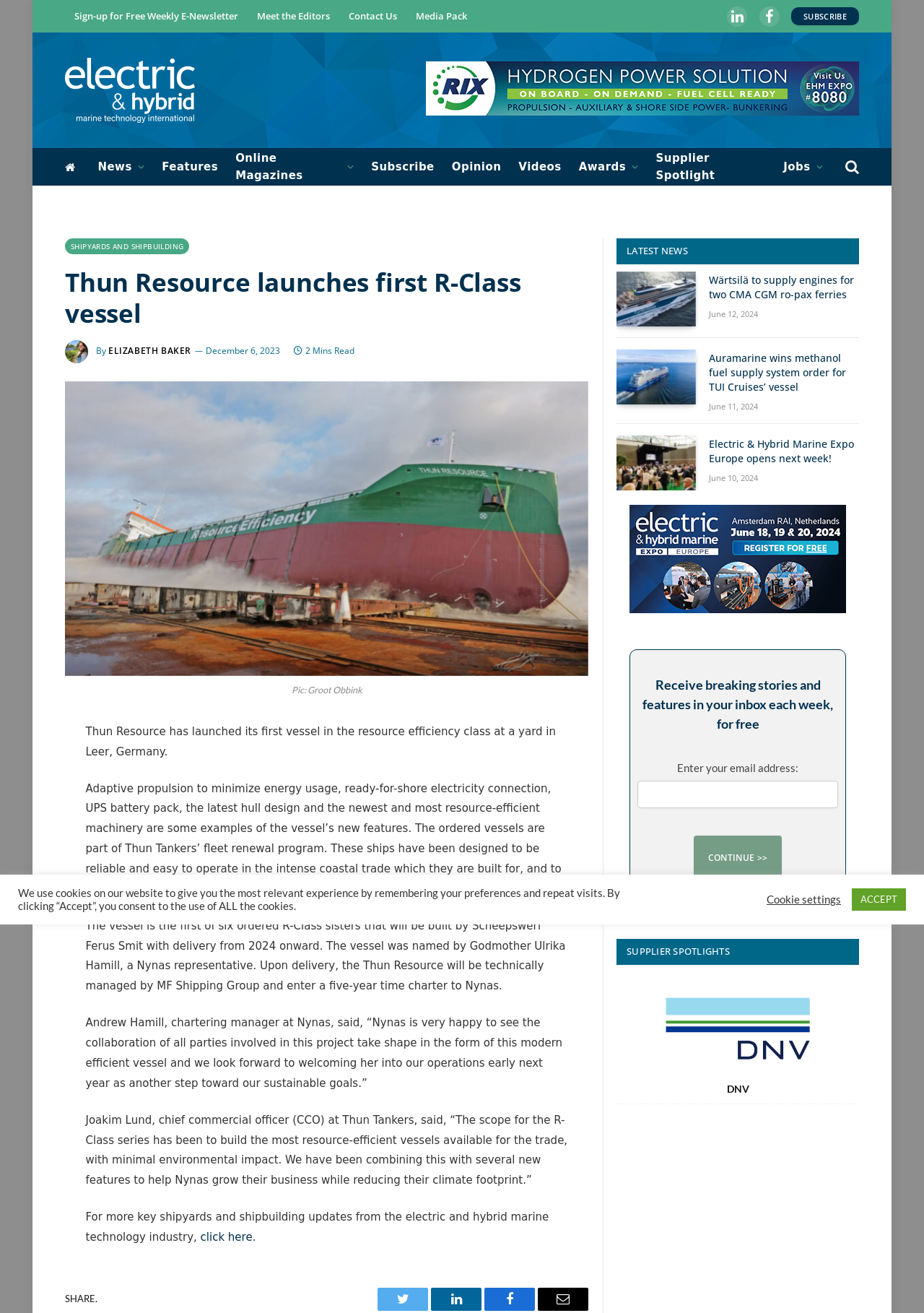Can you show the bounding box coordinates of the region to click on to complete the task described in the instruction: "Share the article on LinkedIn"?

[0.008, 0.576, 0.039, 0.598]